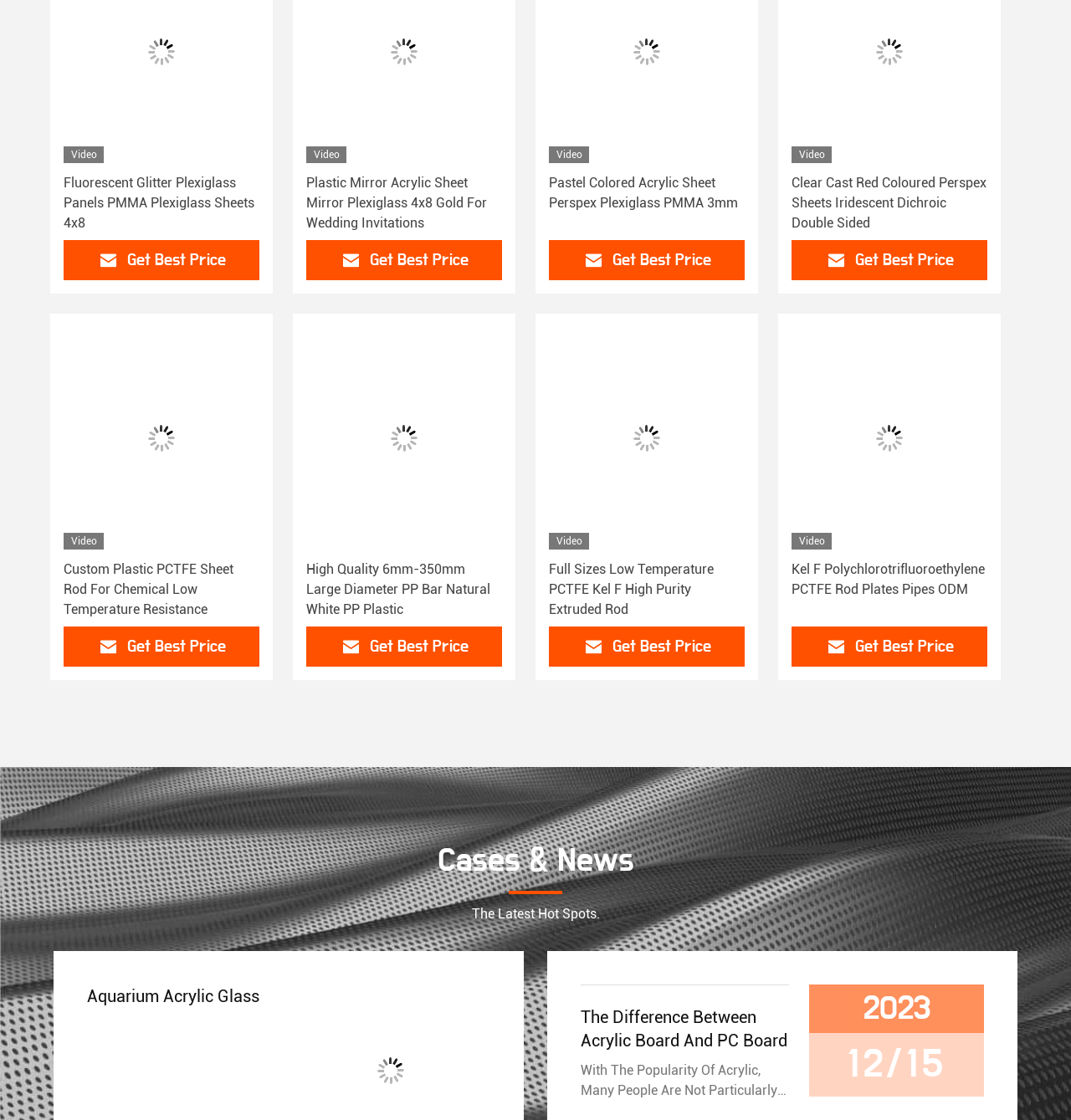Please determine the bounding box coordinates of the area that needs to be clicked to complete this task: 'Go to Lumio'. The coordinates must be four float numbers between 0 and 1, formatted as [left, top, right, bottom].

None